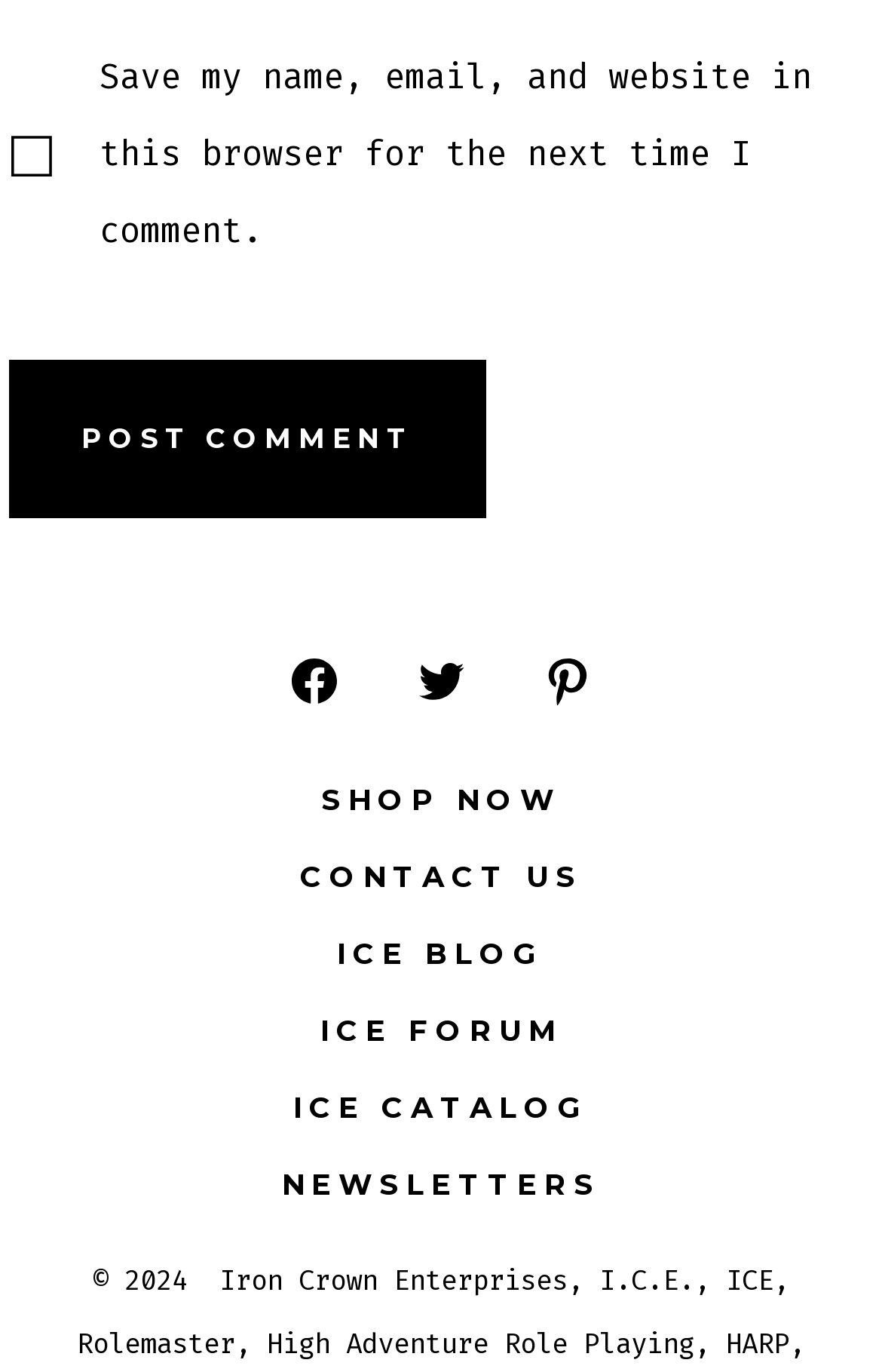Analyze the image and deliver a detailed answer to the question: How many social media links are available?

There are three social media links available on the webpage, which are 'Open Facebook in a new tab', 'Open Twitter in a new tab', and 'Open Pinterest in a new tab', as indicated by their respective link texts.